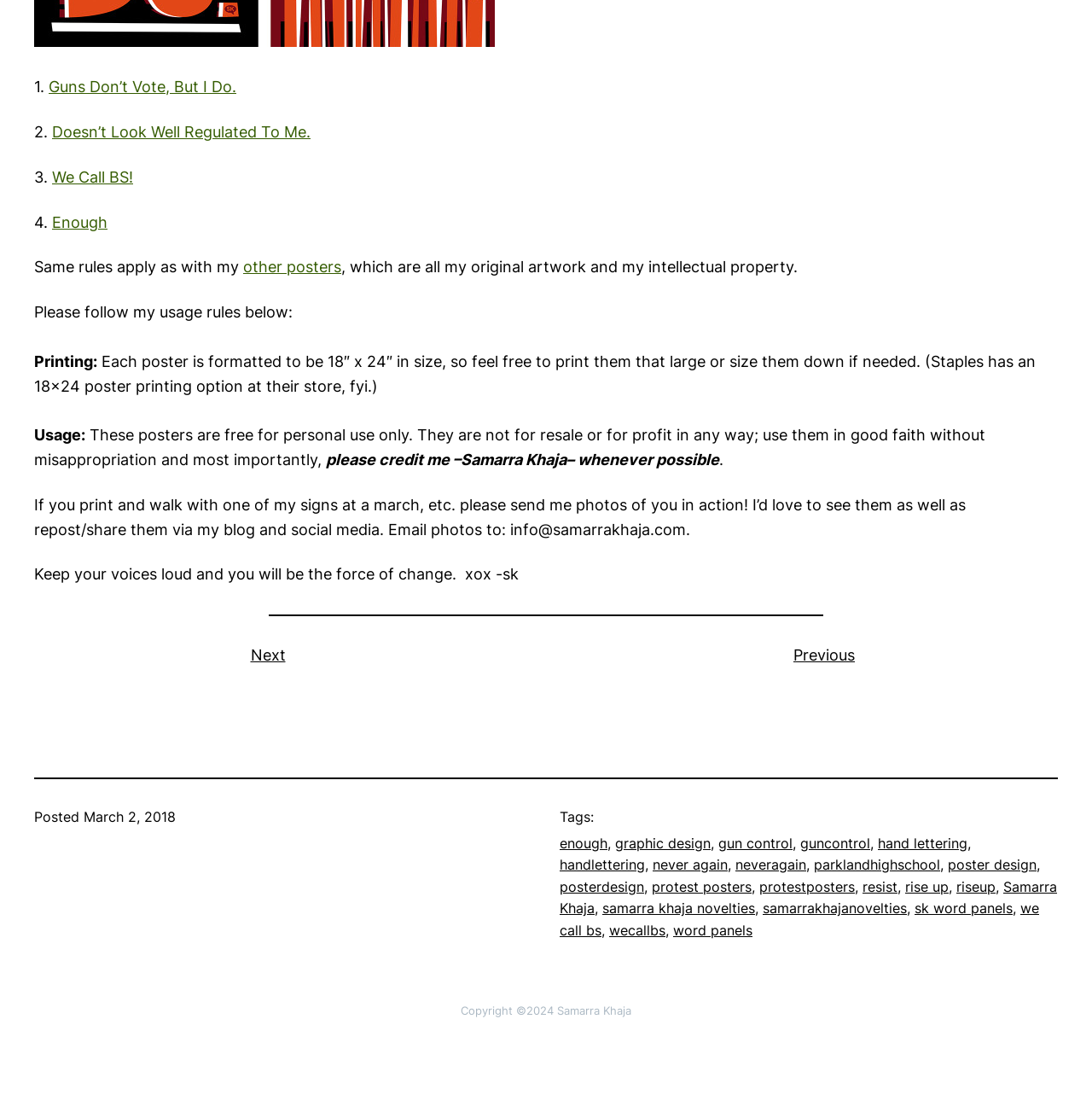Determine the coordinates of the bounding box that should be clicked to complete the instruction: "Click on the 'Guns Don’t Vote, But I Do.' link". The coordinates should be represented by four float numbers between 0 and 1: [left, top, right, bottom].

[0.045, 0.07, 0.216, 0.086]